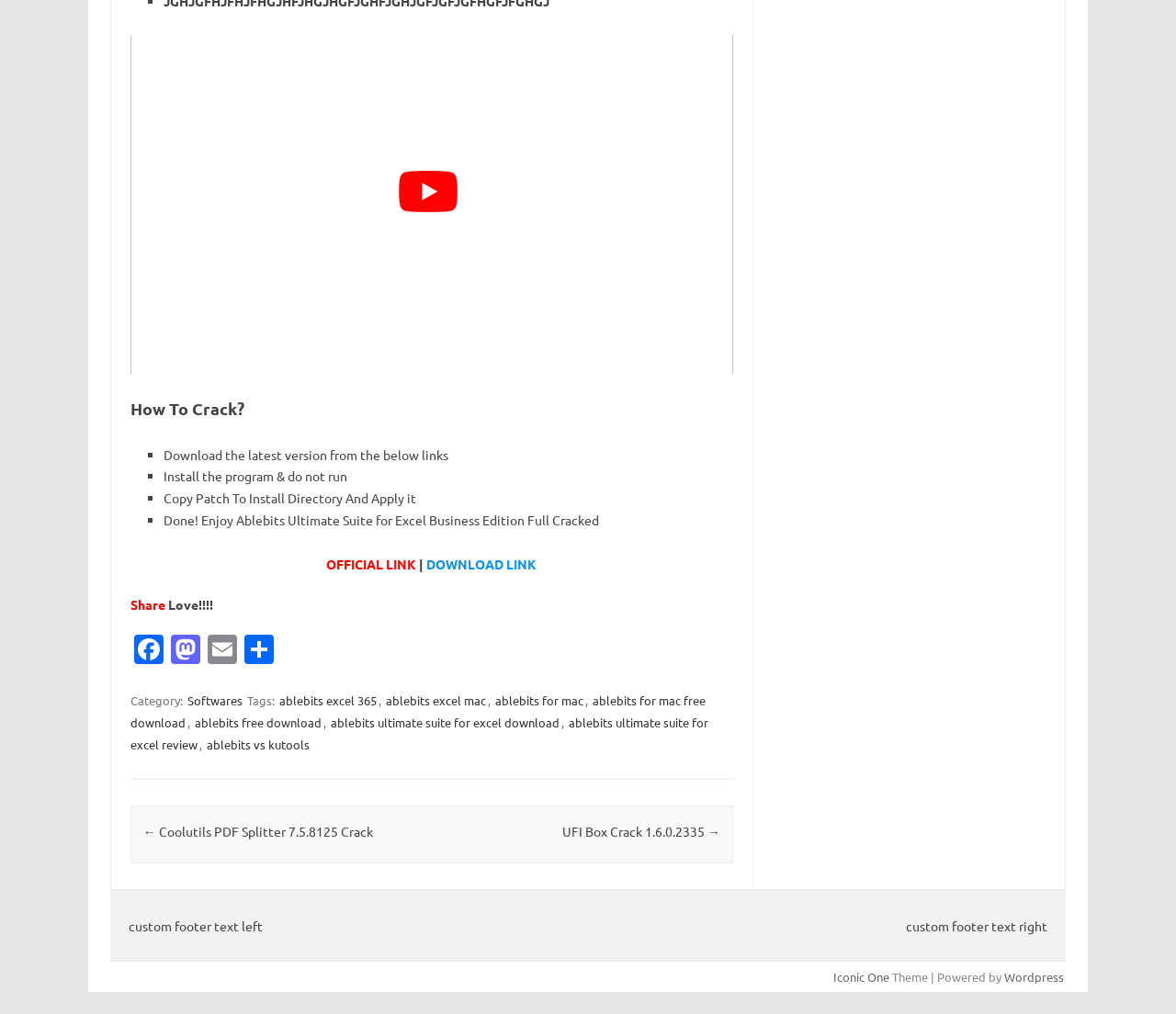Please use the details from the image to answer the following question comprehensively:
What is the purpose of copying the patch?

According to the instructions on the webpage, after installing the program, the user needs to copy the patch to the install directory and apply it. This suggests that the purpose of copying the patch is to apply it.